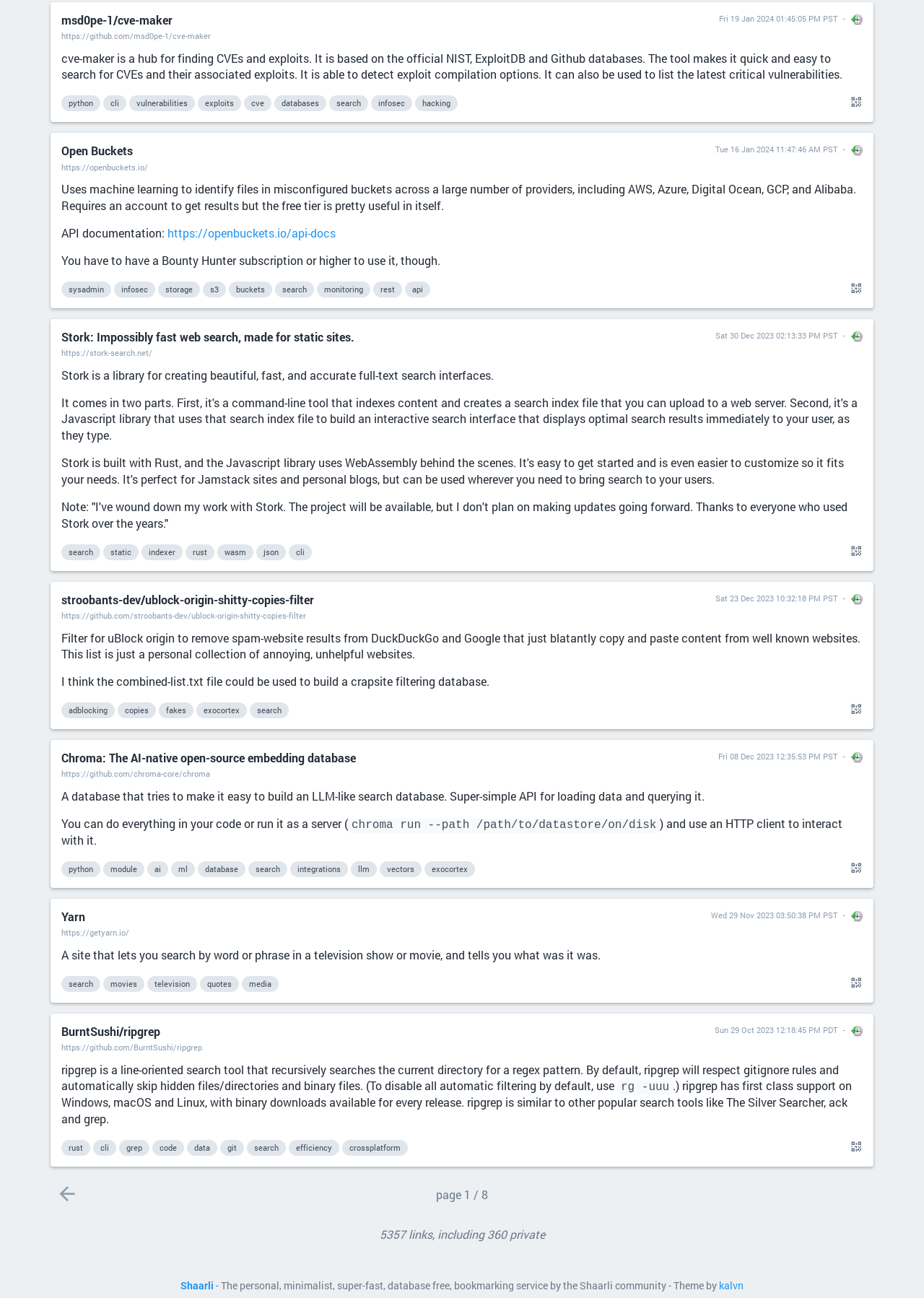Please provide the bounding box coordinates for the element that needs to be clicked to perform the following instruction: "Visit cve-maker". The coordinates should be given as four float numbers between 0 and 1, i.e., [left, top, right, bottom].

[0.066, 0.01, 0.637, 0.02]